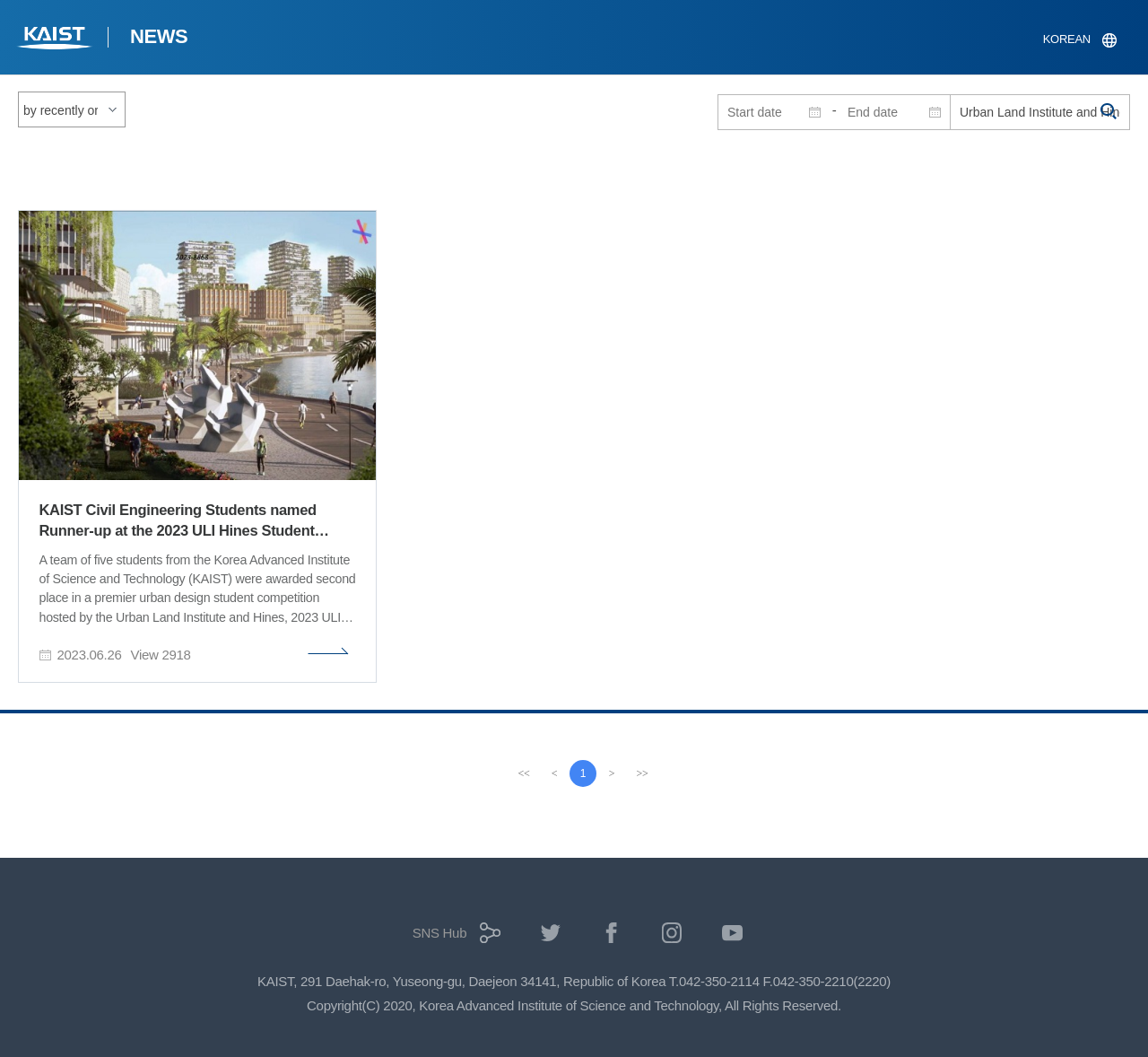Give a one-word or short-phrase answer to the following question: 
What is the purpose of the search function?

To search the website